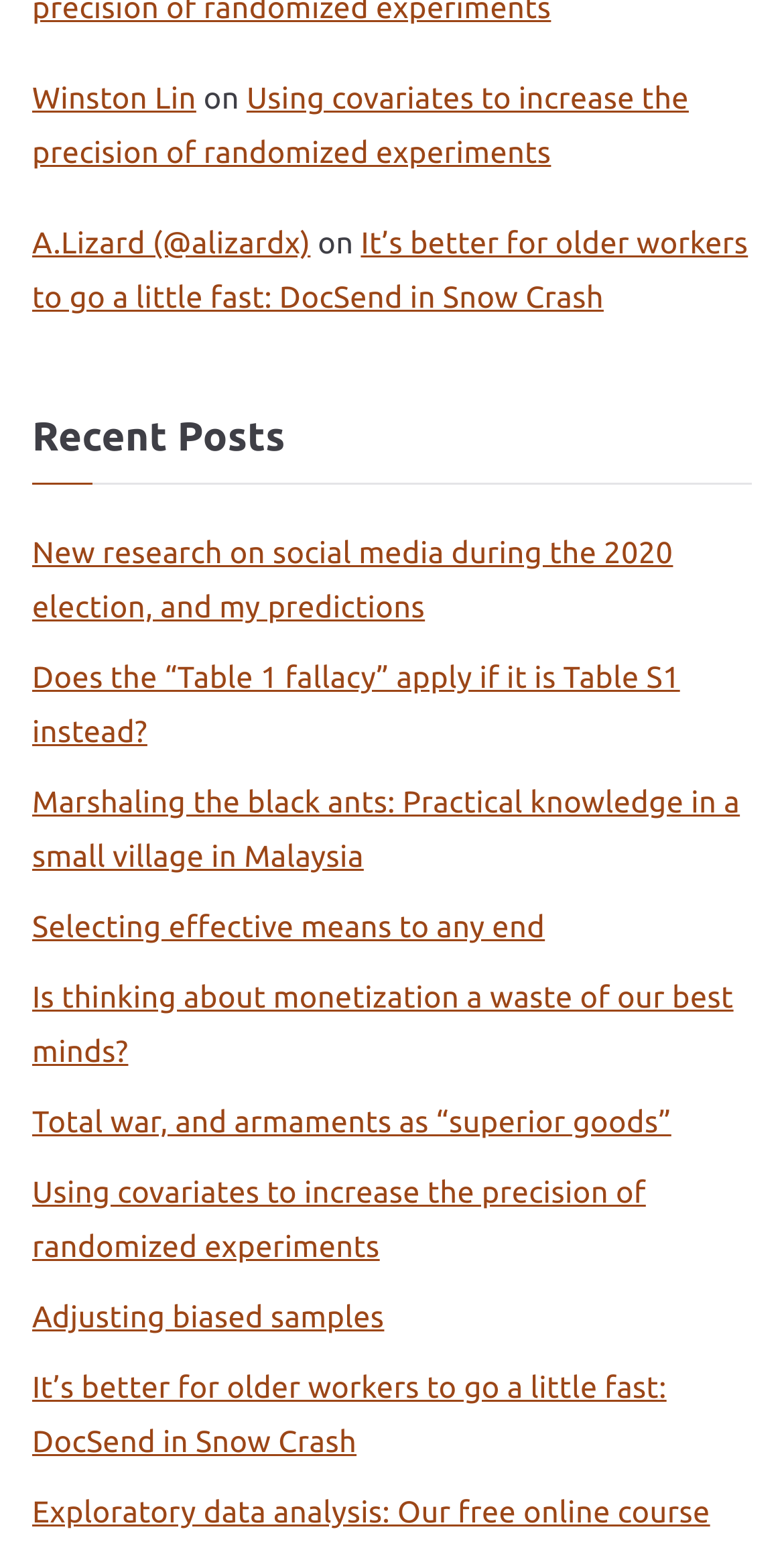For the following element description, predict the bounding box coordinates in the format (top-left x, top-left y, bottom-right x, bottom-right y). All values should be floating point numbers between 0 and 1. Description: Winston Lin

[0.041, 0.052, 0.25, 0.074]